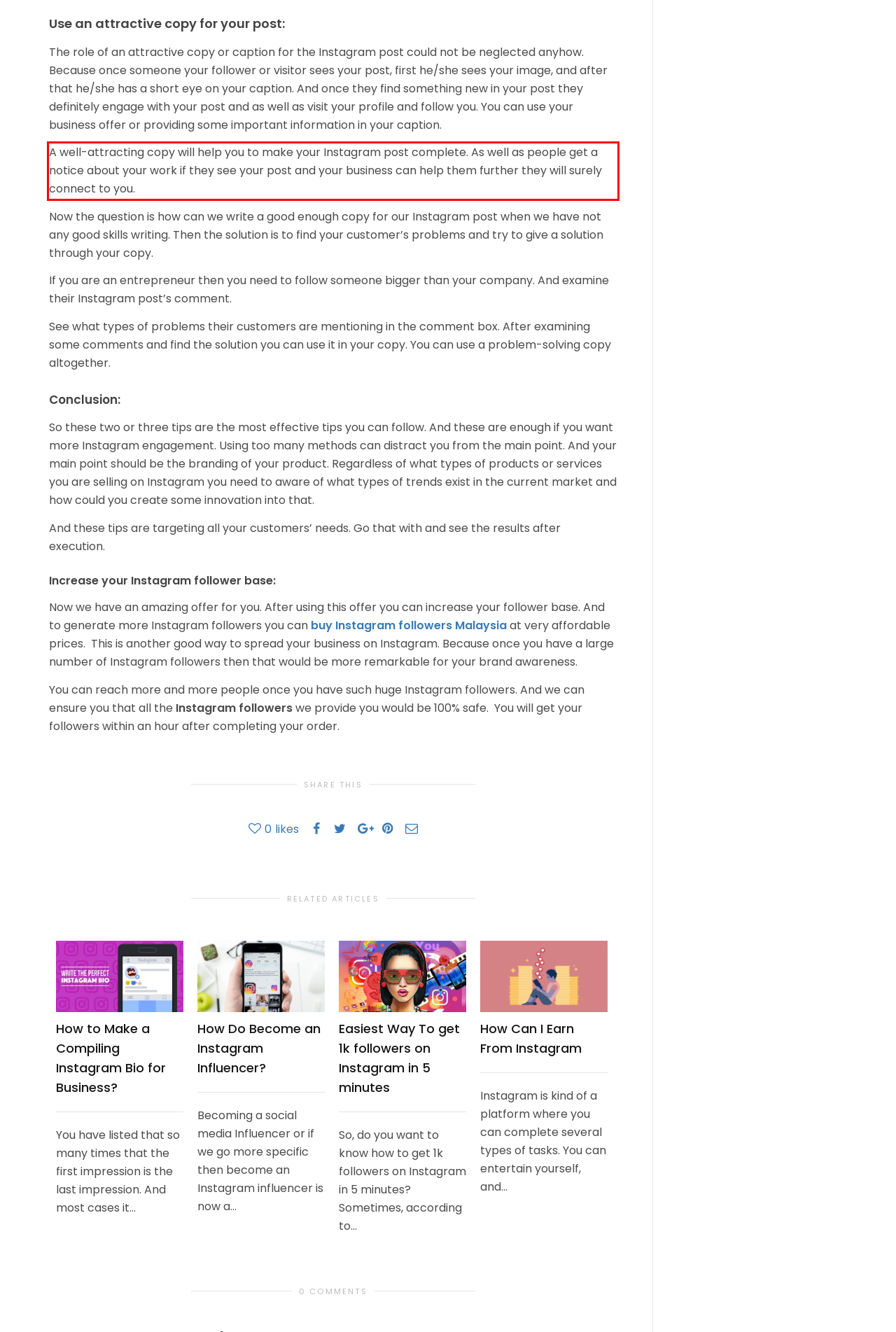Given a screenshot of a webpage, locate the red bounding box and extract the text it encloses.

A well-attracting copy will help you to make your Instagram post complete. As well as people get a notice about your work if they see your post and your business can help them further they will surely connect to you.